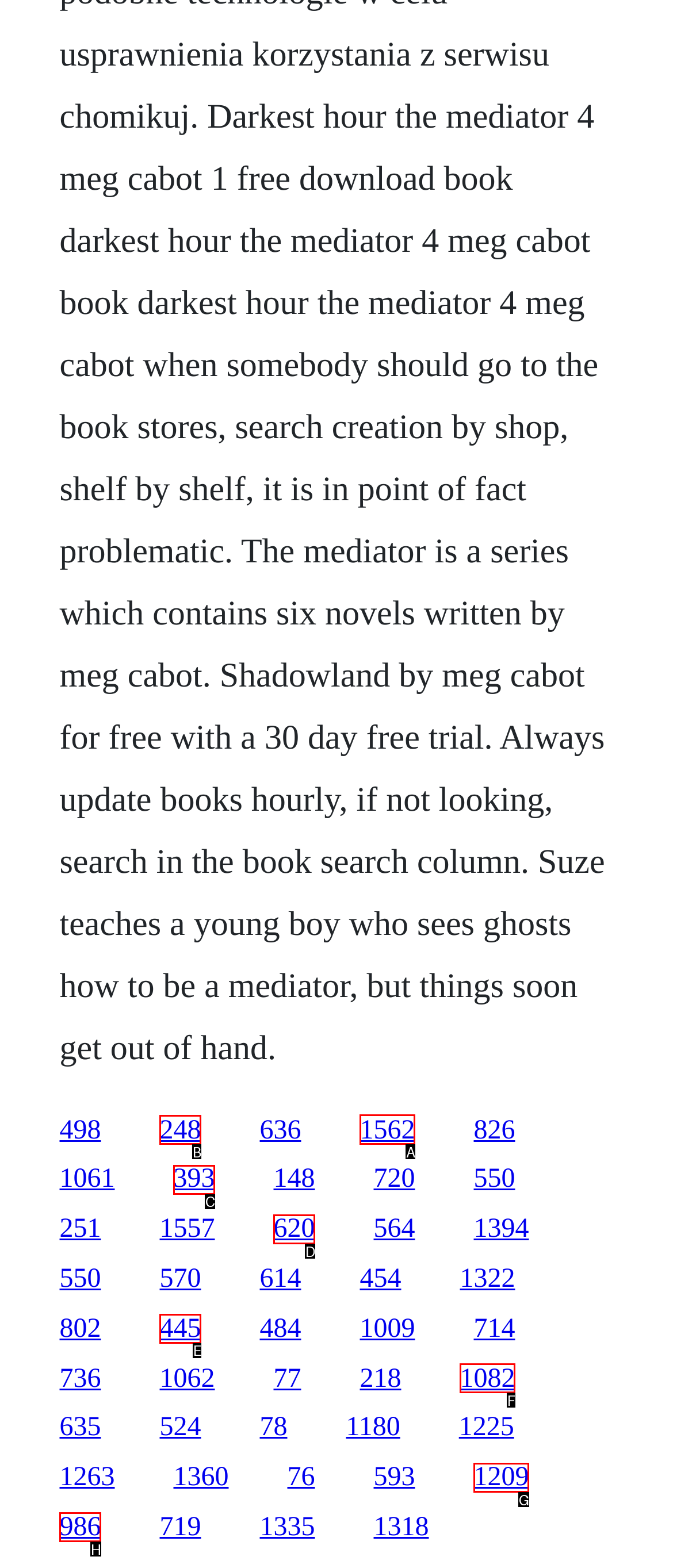Specify which element within the red bounding boxes should be clicked for this task: go to the fourth link Respond with the letter of the correct option.

A